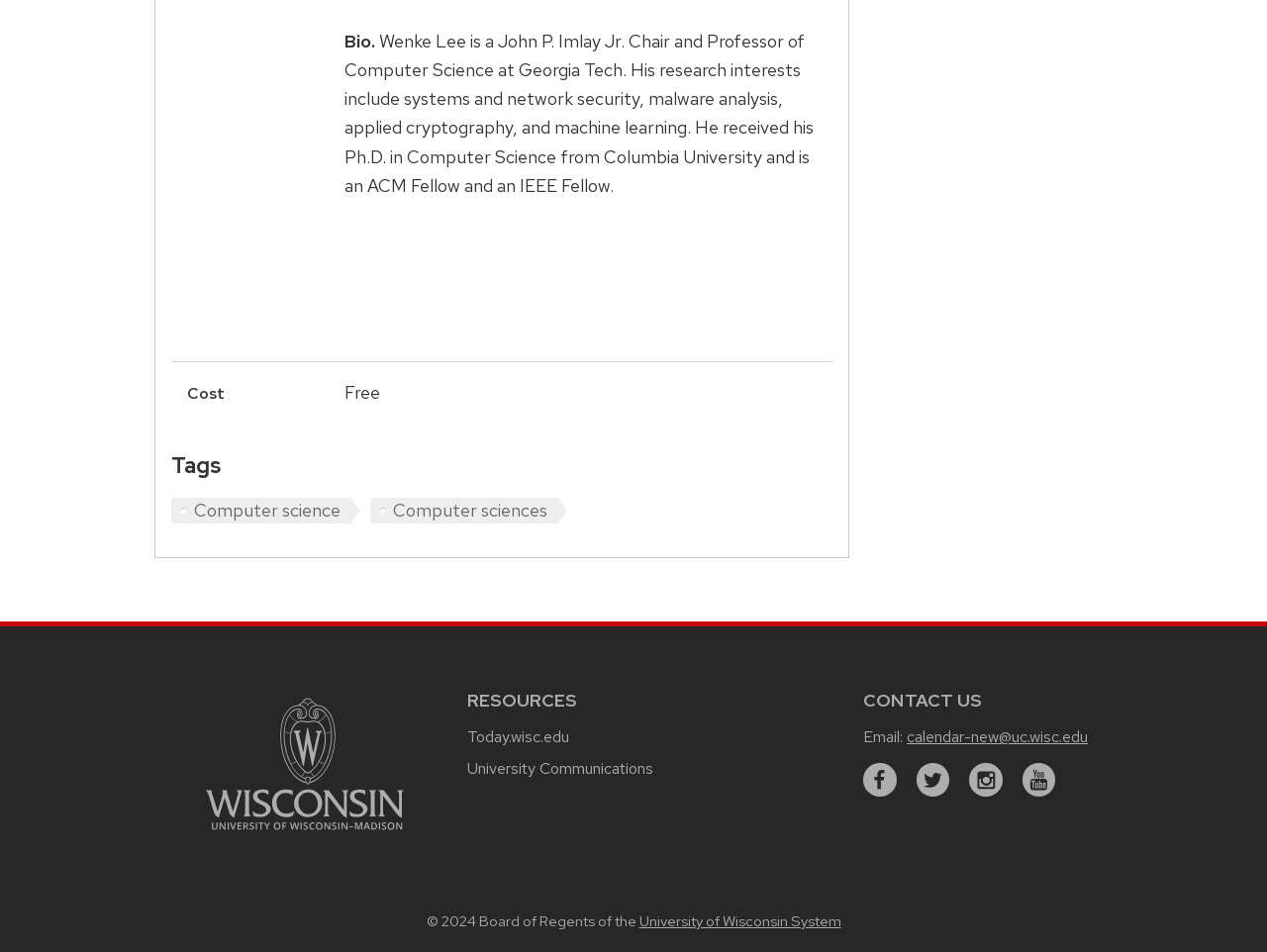What are the tags related to Wenke Lee's research?
Answer with a single word or phrase by referring to the visual content.

Computer science, Computer sciences